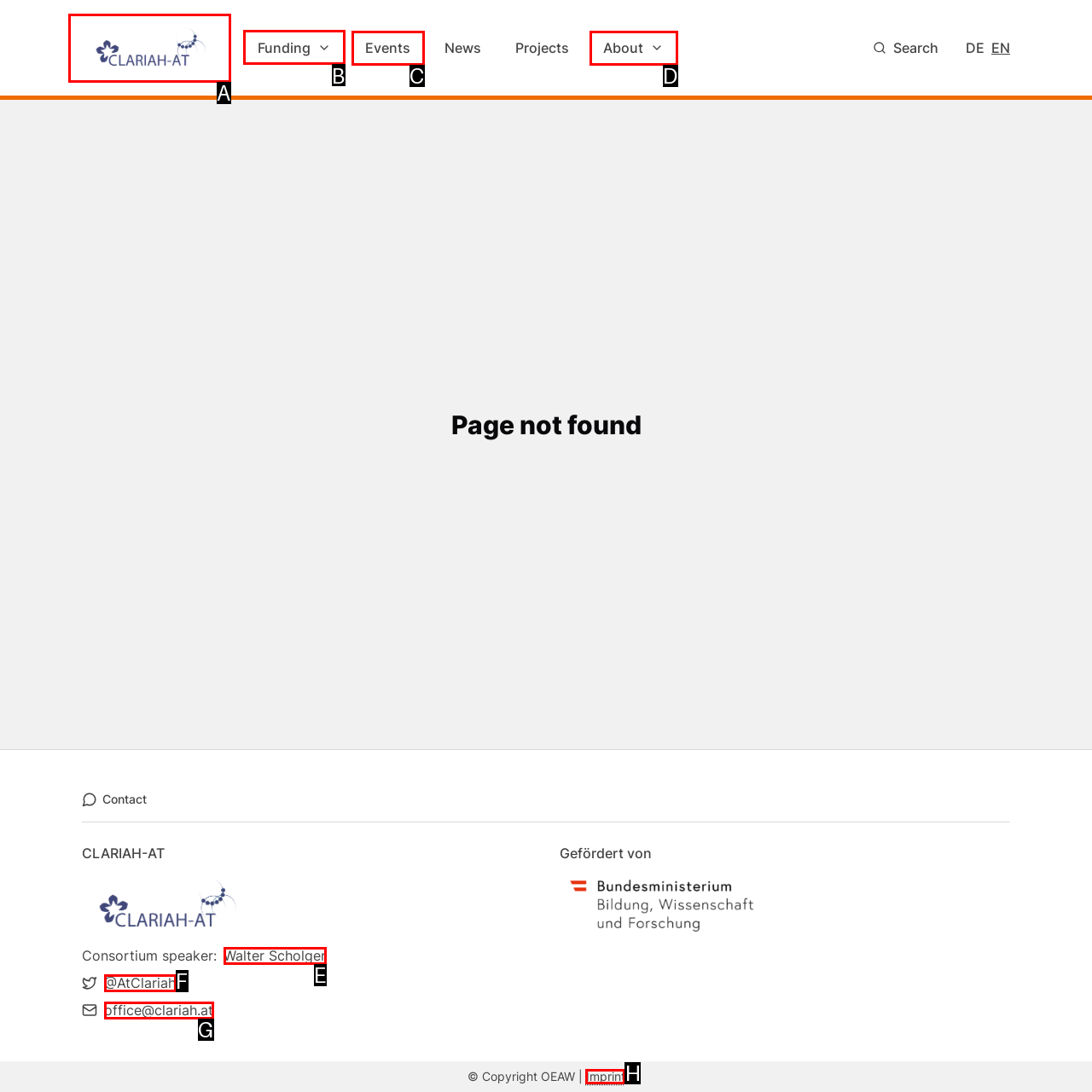Identify the correct choice to execute this task: view funding information
Respond with the letter corresponding to the right option from the available choices.

B